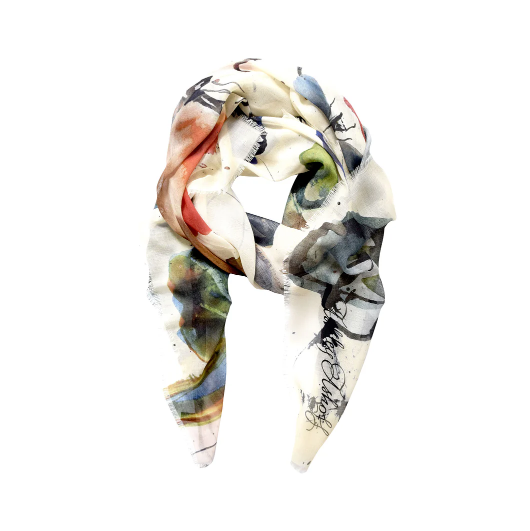Elaborate on all the features and components visible in the image.

This image showcases the "Papillon Multi" scarf, a beautifully designed accessory by Ashley Ashoff. The scarf features a delicate blend of warm colors, including rich reds, greens, blues, and cream, all intricately printed on a soft cashmere, silk, and wool blend fabric. Its artistic design is inspired by butterflies, reflecting a personal touch, as the designer created it during a significant moment in her life. The lightweight and versatile nature of this scarf makes it a perfect addition to any wardrobe, suitable for various occasions and styles. Measuring approximately 55" by 75", it drapes elegantly, ready to be worn or gifted, embodying both beauty and practicality.